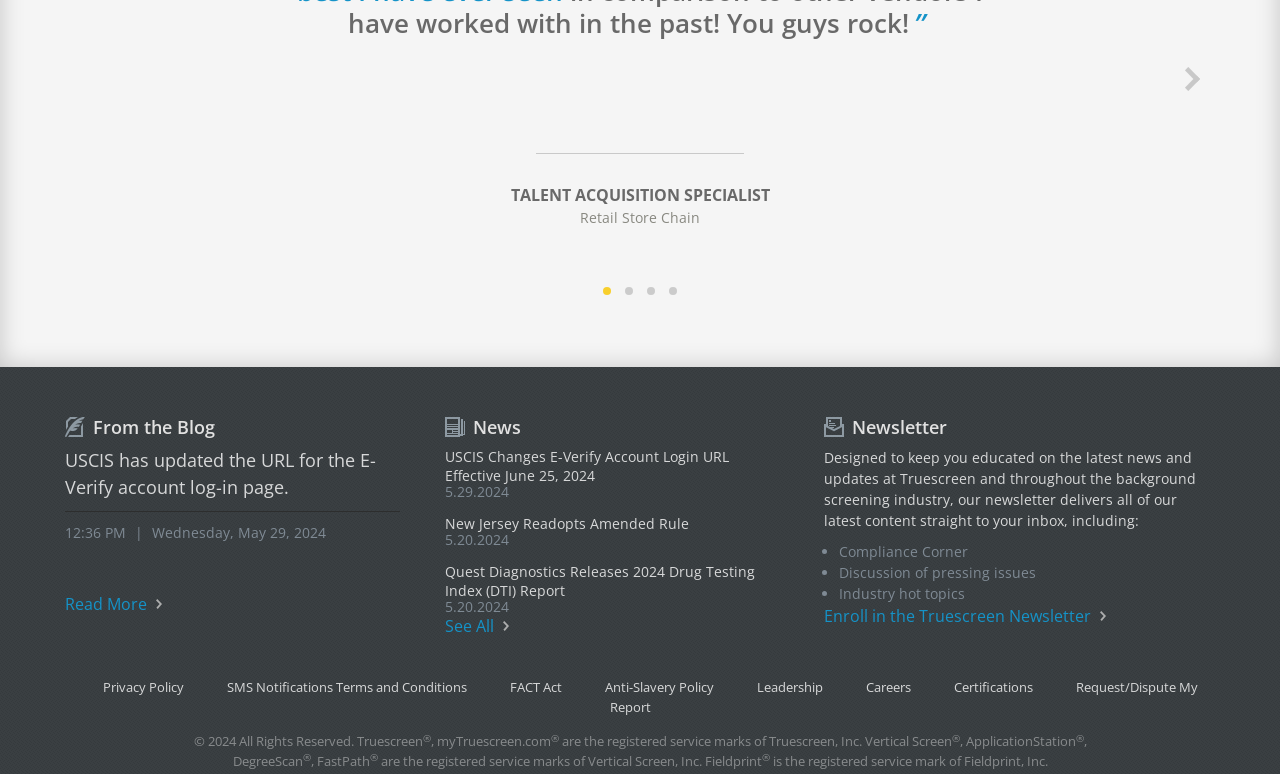What is the name of the report released by Quest Diagnostics?
Answer the question in as much detail as possible.

The name of the report is mentioned in the 'News' section of the webpage, specifically in the link 'Quest Diagnostics Releases 2024 Drug Testing Index (DTI) Report'.